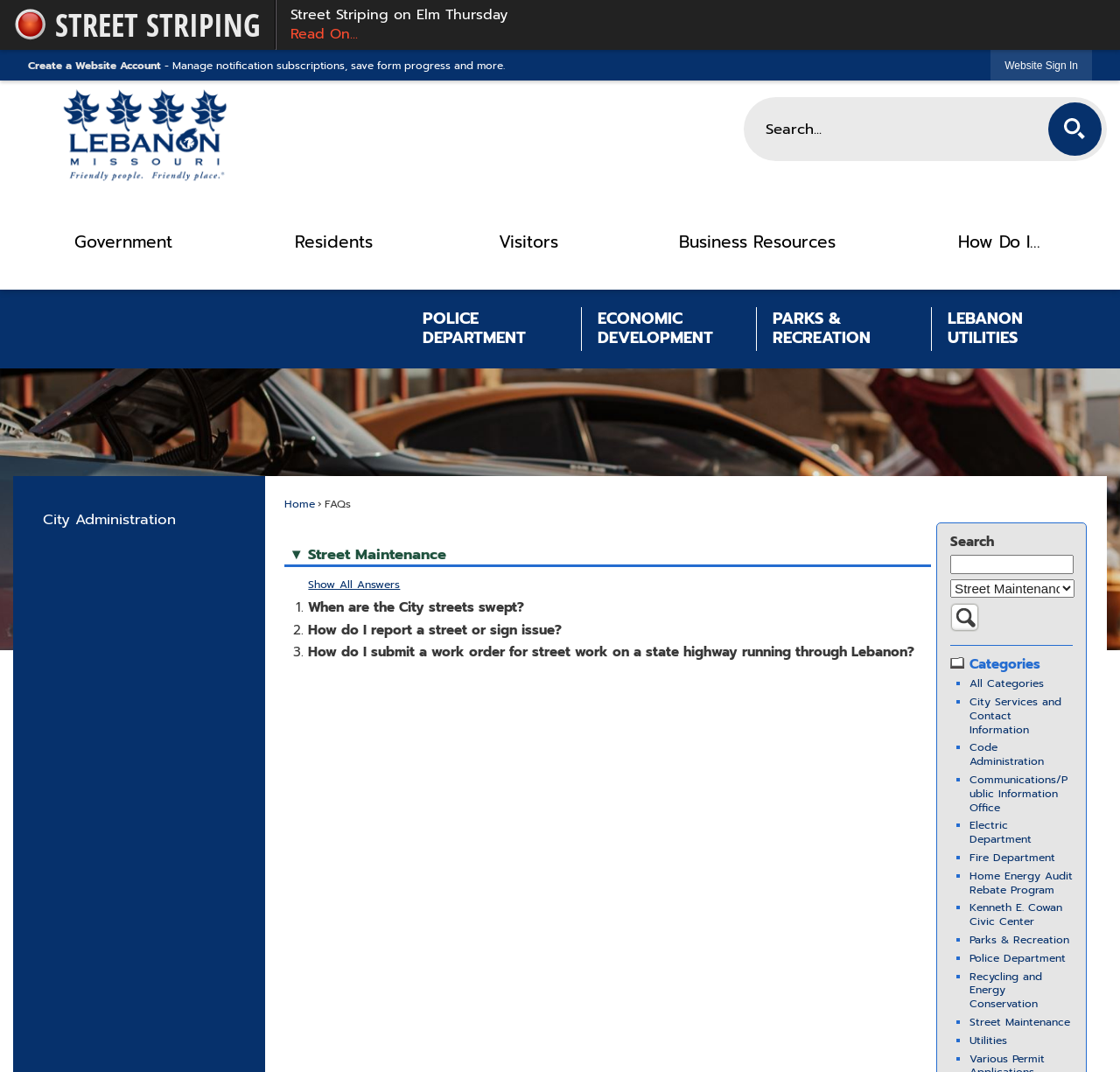Please locate the bounding box coordinates of the region I need to click to follow this instruction: "Go to the Street Striping page".

[0.246, 0.0, 1.0, 0.046]